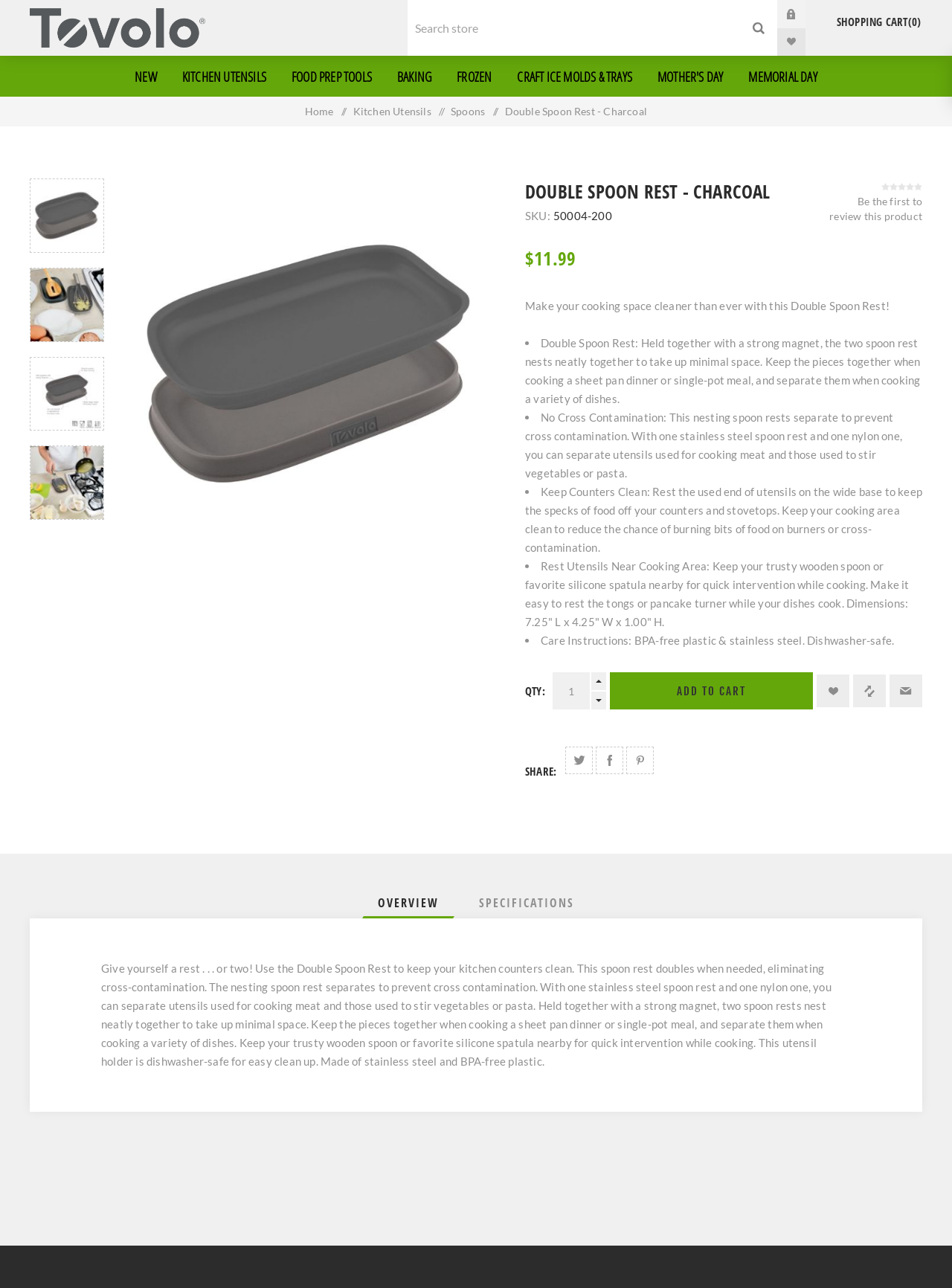Locate the bounding box coordinates of the segment that needs to be clicked to meet this instruction: "Log in to your account".

[0.816, 0.0, 0.846, 0.022]